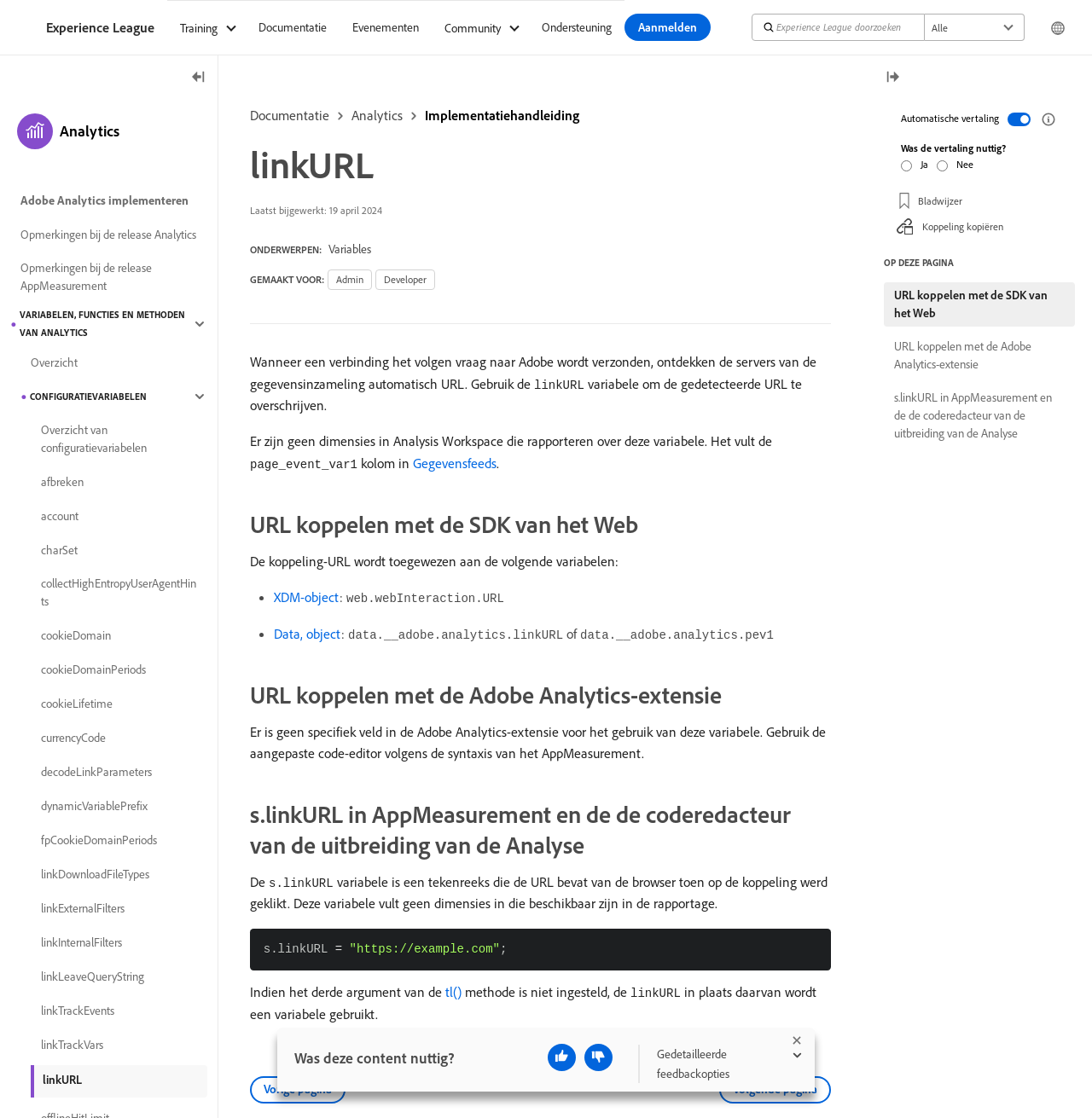Describe all the visual and textual components of the webpage comprehensively.

This webpage is about Adobe Analytics, specifically discussing the use of the `linkURL` variable. At the top, there is a navigation menu with links to various sections, including "Experience League", "Training", "Documentatie", "Evenementen", "Community", and "Ondersteuning". There is also a search bar and a button to change the region.

Below the navigation menu, there is a heading "linkURL" followed by a description of the variable and its usage. The page then explains how to use the `linkURL` variable in different scenarios, including with the Adobe Analytics extension and in AppMeasurement.

The page is divided into several sections, each with a heading and descriptive text. There are also links to related topics, such as "Variables", "Gegevensfeeds", and "XDM-object". Additionally, there are code snippets and examples of how to use the `linkURL` variable in different contexts.

On the left side of the page, there is a rail with links to other related topics, including "Analytics implementeren", "Opmerkingen bij de release Analytics", and "Opmerkingen bij de release AppMeasurement". There is also a table of contents with links to various sections of the page.

At the bottom of the page, there are links to previous and next pages, as well as a button to toggle the left rail.